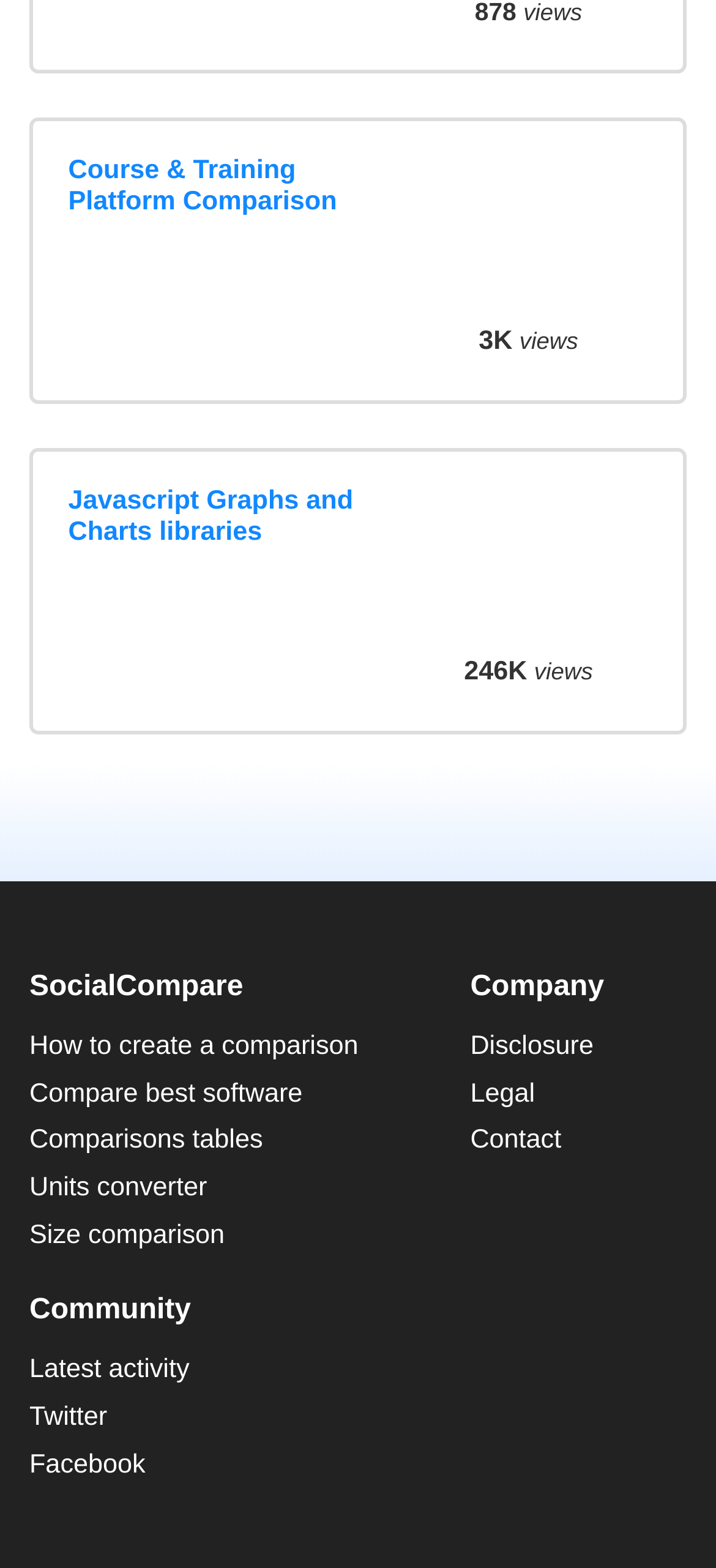Using the element description provided, determine the bounding box coordinates in the format (top-left x, top-left y, bottom-right x, bottom-right y). Ensure that all values are floating point numbers between 0 and 1. Element description: Latest activity

[0.041, 0.865, 0.265, 0.883]